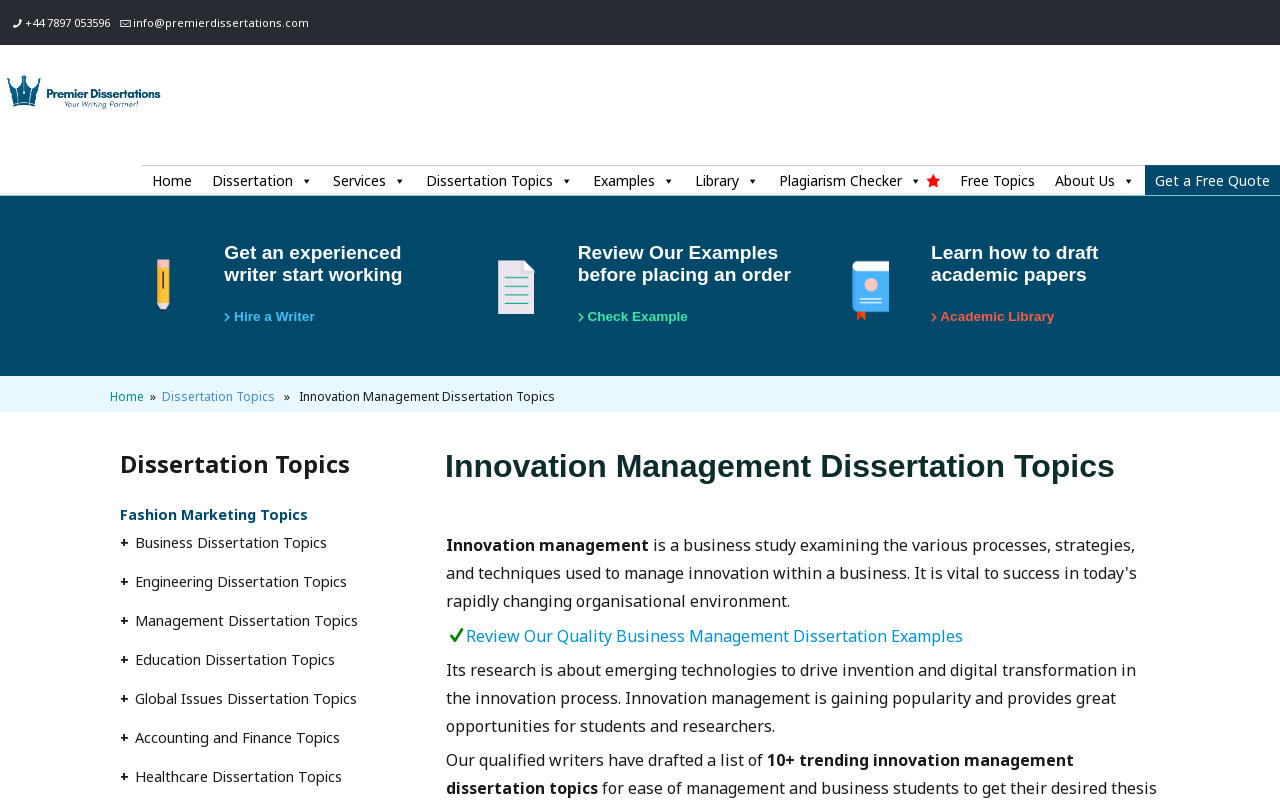Show the bounding box coordinates for the element that needs to be clicked to execute the following instruction: "Get a free quote". Provide the coordinates in the form of four float numbers between 0 and 1, i.e., [left, top, right, bottom].

[0.895, 0.206, 1.0, 0.243]